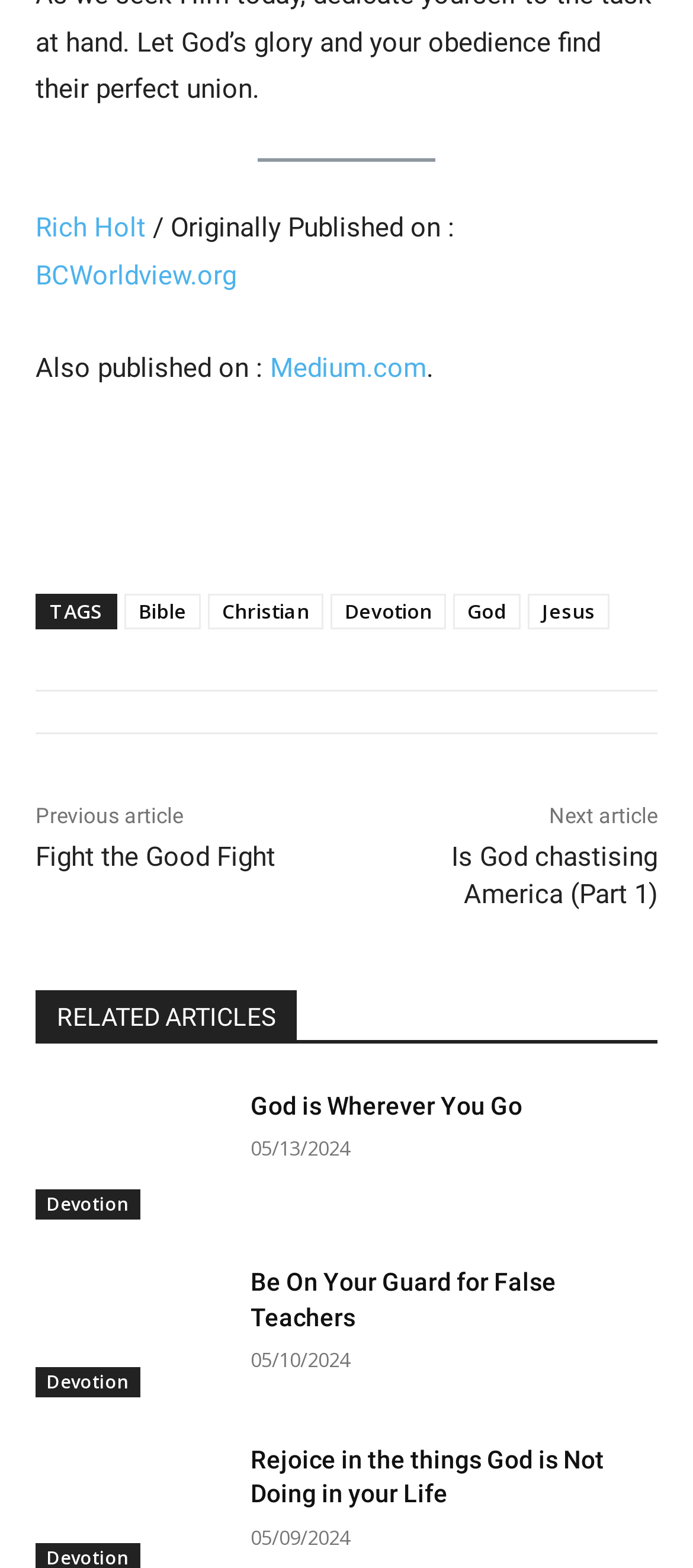Please identify the bounding box coordinates of the area that needs to be clicked to follow this instruction: "Visit the BCWorldview.org website".

[0.051, 0.165, 0.341, 0.185]